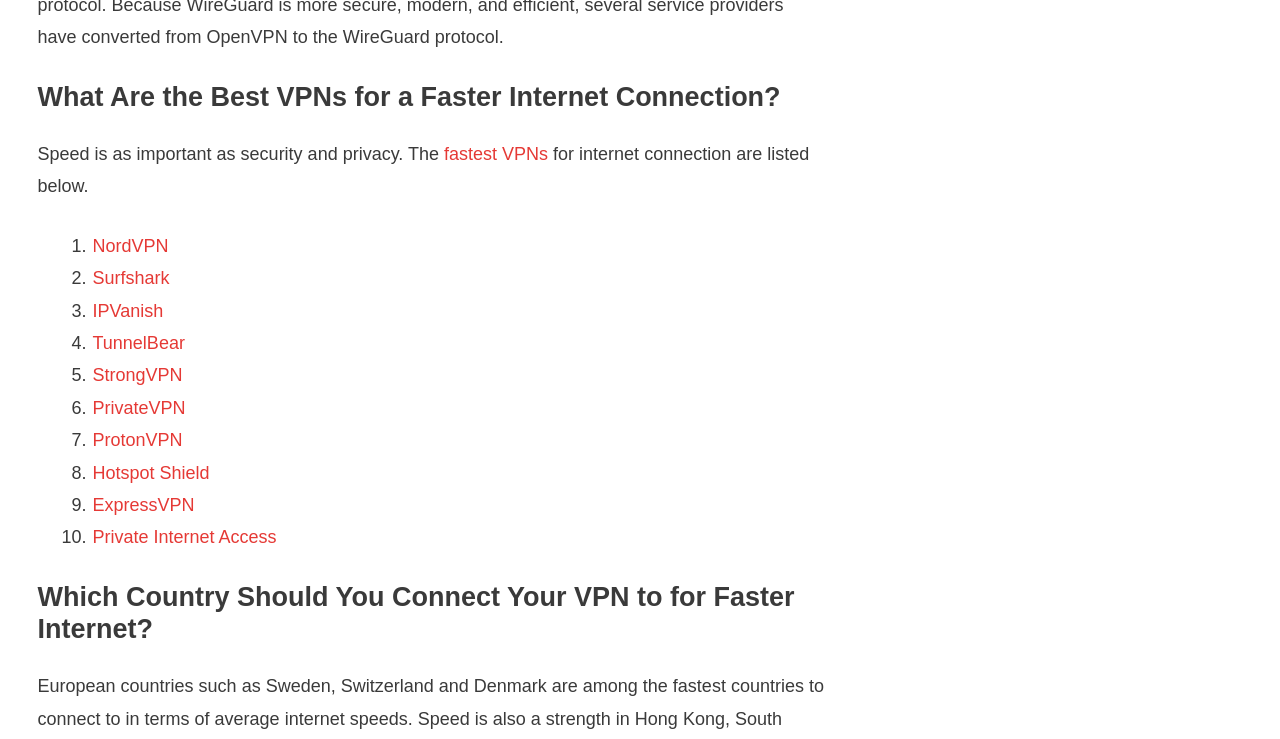Please provide the bounding box coordinates for the element that needs to be clicked to perform the instruction: "Click on the NordVPN button". The coordinates must consist of four float numbers between 0 and 1, formatted as [left, top, right, bottom].

[0.071, 0.314, 0.132, 0.353]